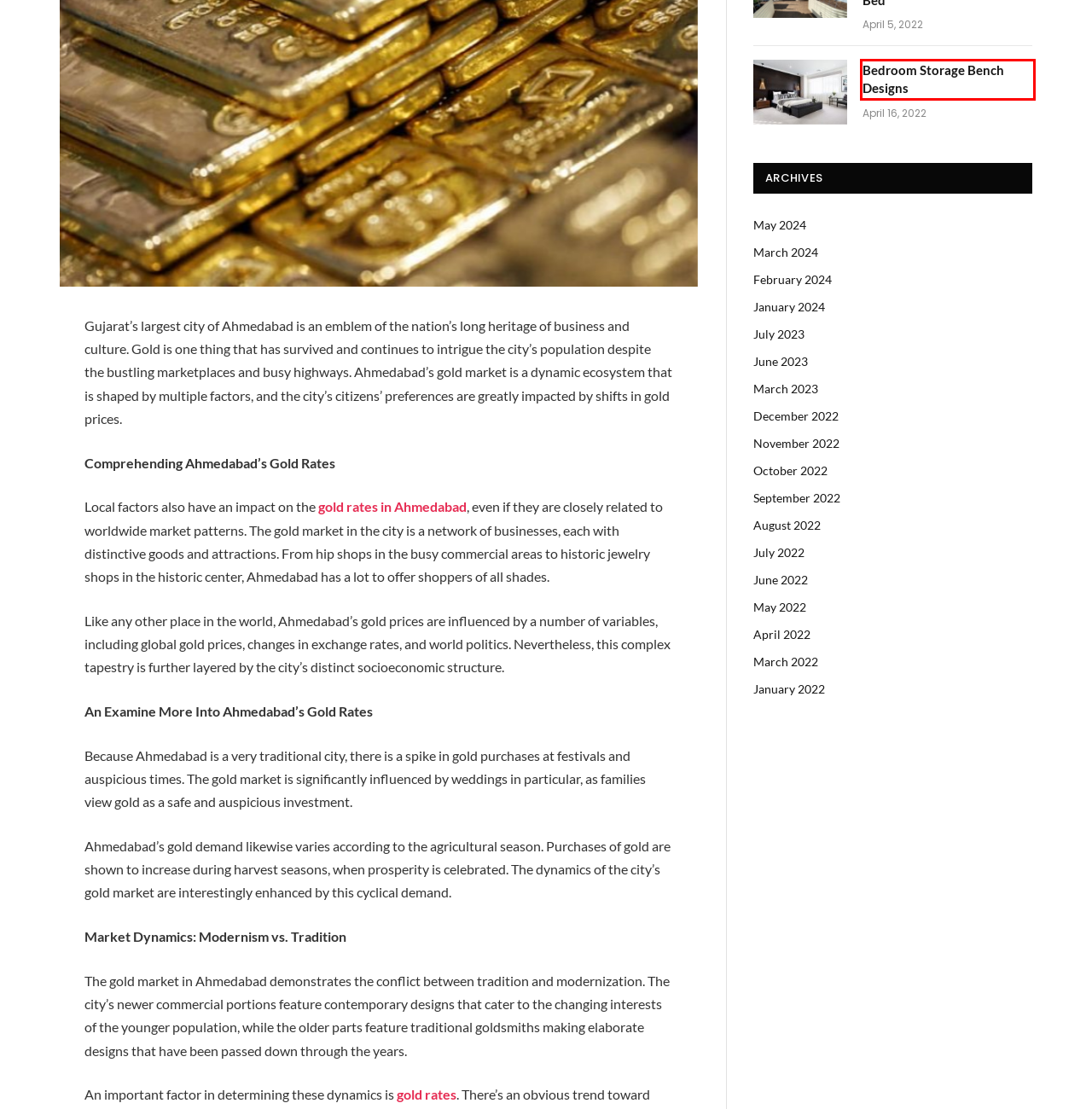Take a look at the provided webpage screenshot featuring a red bounding box around an element. Select the most appropriate webpage description for the page that loads after clicking on the element inside the red bounding box. Here are the candidates:
A. September 2022 - Insider News Point
B. June 2023 - Insider News Point
C. February 2024 - Insider News Point
D. July 2023 - Insider News Point
E. May 2022 - Insider News Point
F. Bedroom Storage Bench Designs - Insider News Point
G. March 2024 - Insider News Point
H. November 2022 - Insider News Point

F